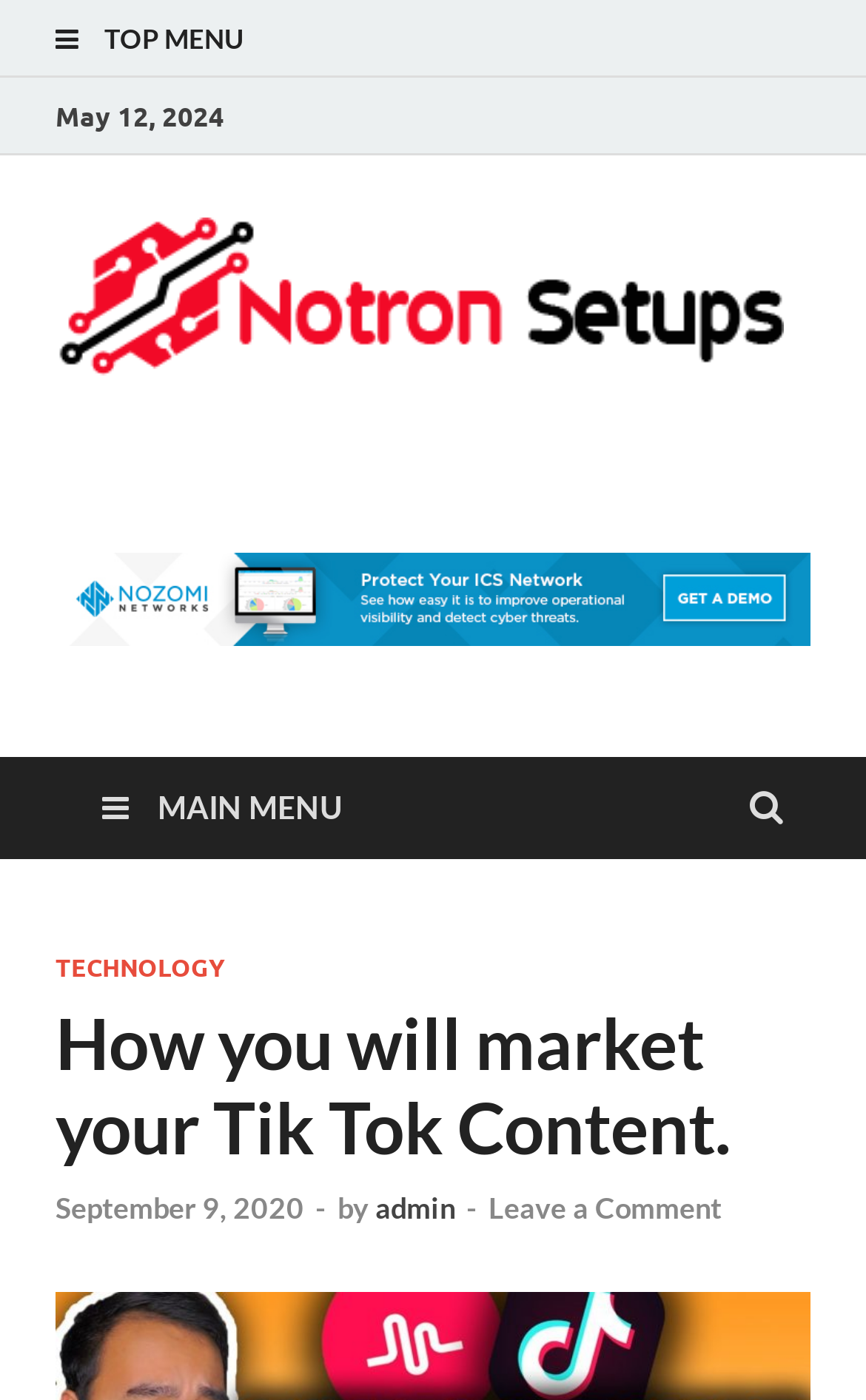Provide the bounding box coordinates of the HTML element described by the text: "Technology". The coordinates should be in the format [left, top, right, bottom] with values between 0 and 1.

[0.064, 0.68, 0.259, 0.702]